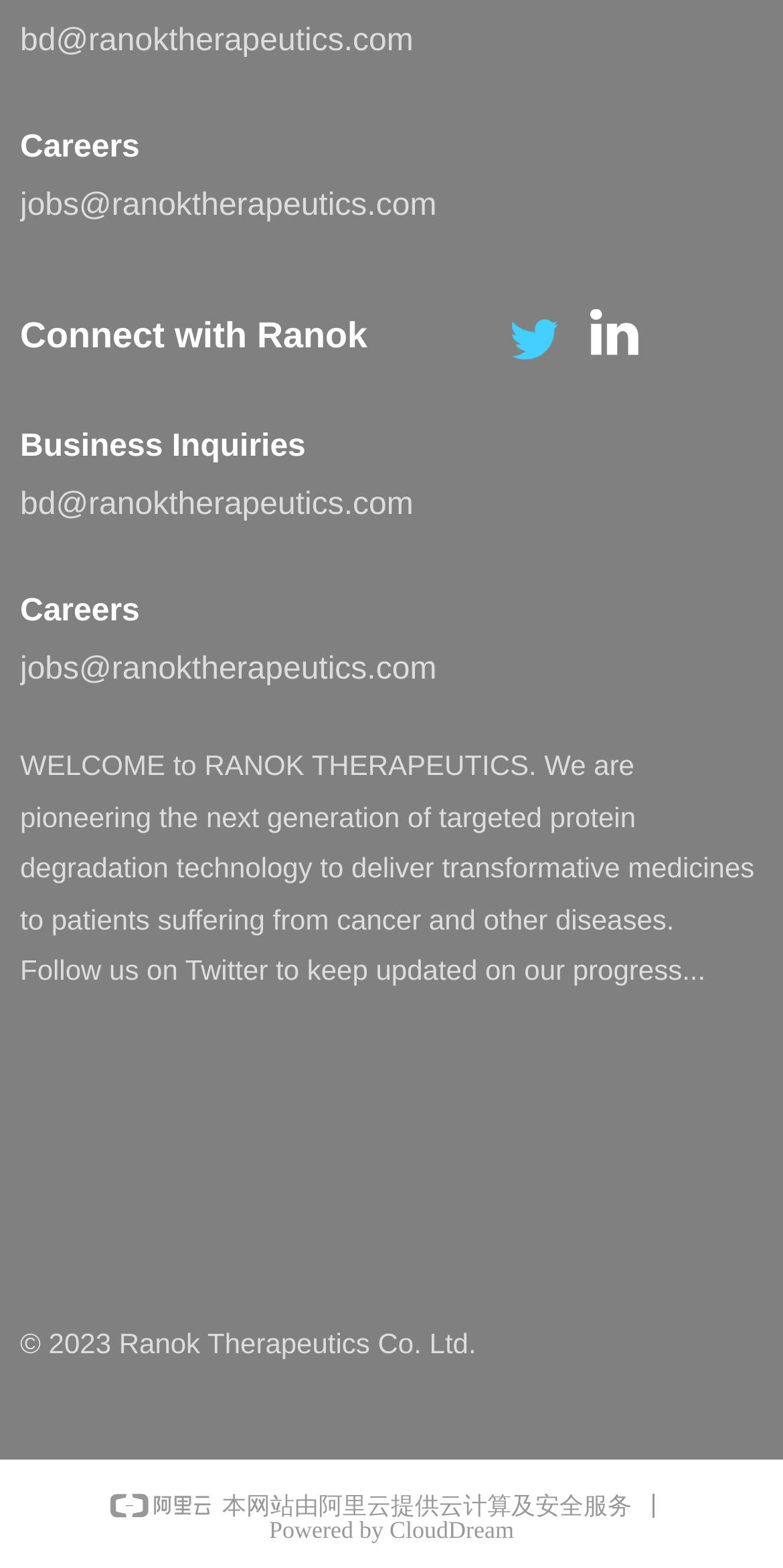Provide the bounding box coordinates for the UI element that is described by this text: "bd@ranoktherapeutics.com". The coordinates should be in the form of four float numbers between 0 and 1: [left, top, right, bottom].

[0.026, 0.313, 0.528, 0.331]